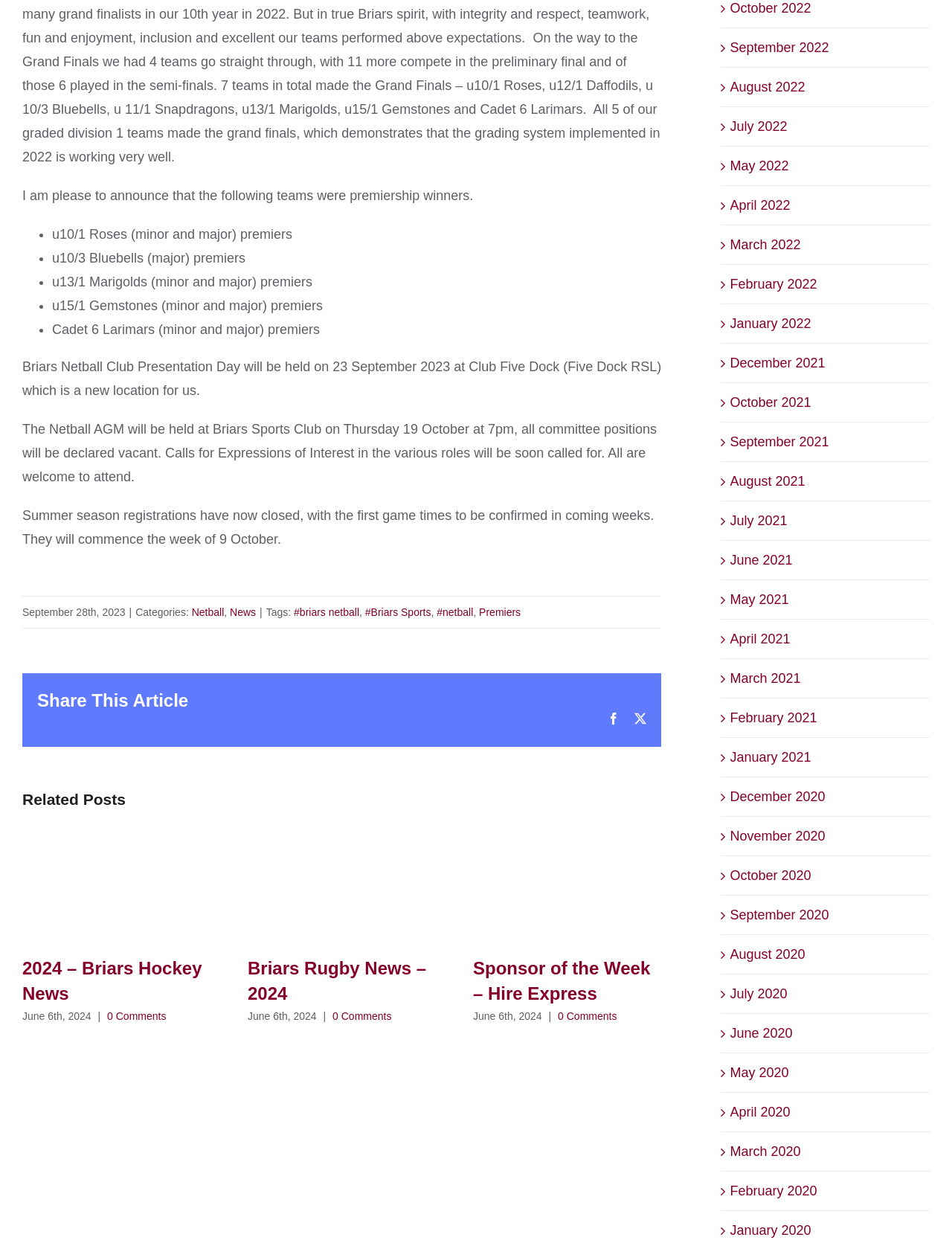Specify the bounding box coordinates (top-left x, top-left y, bottom-right x, bottom-right y) of the UI element in the screenshot that matches this description: News

[0.241, 0.487, 0.269, 0.497]